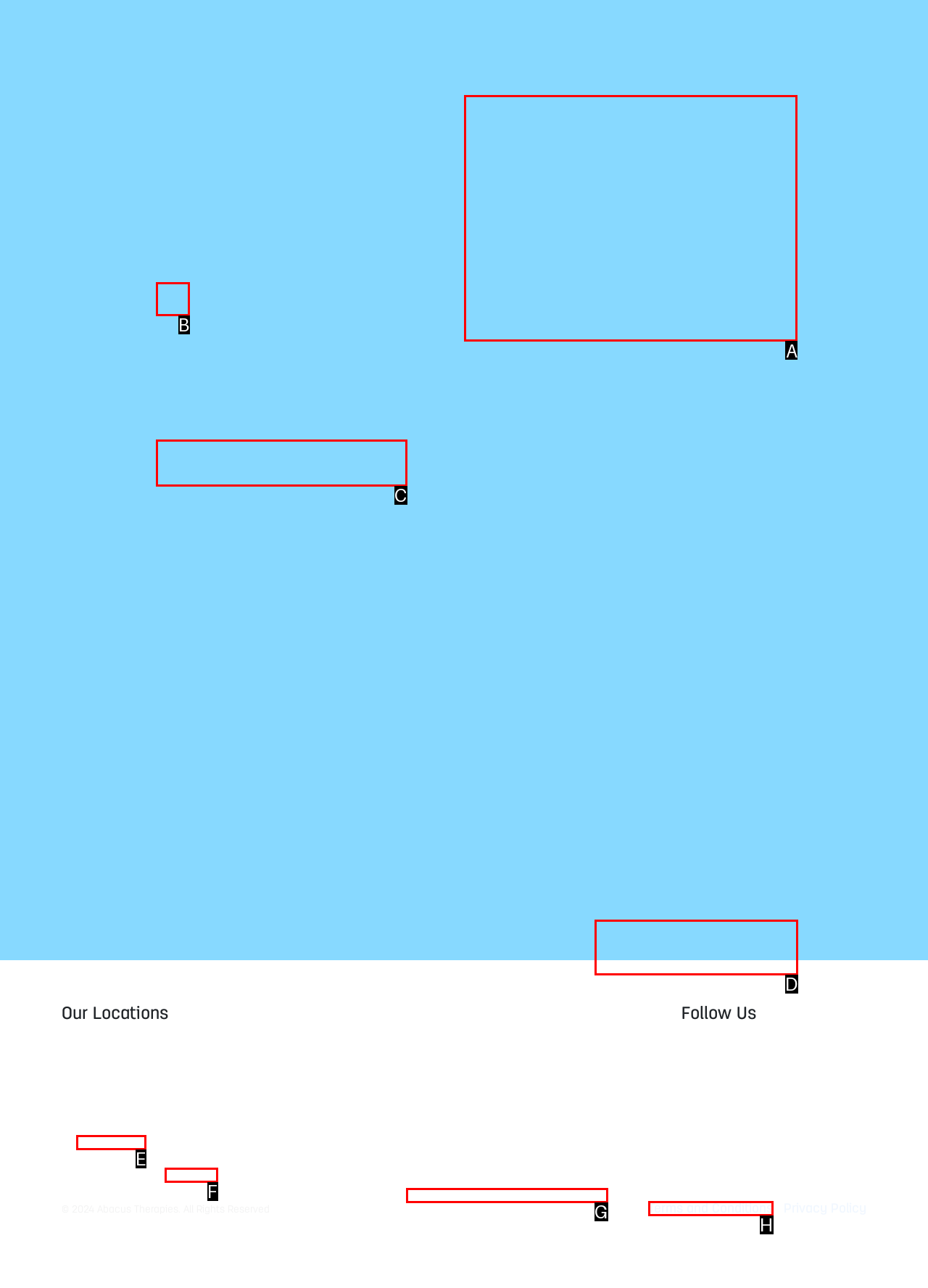From the given choices, which option should you click to complete this task: Visit Abacus Therapies - ABA Therapy Red and Green Flags? Answer with the letter of the correct option.

A